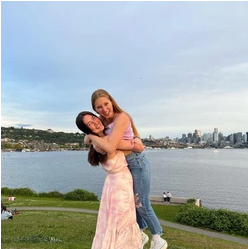What is the women's attire?
Using the information presented in the image, please offer a detailed response to the question.

The women's attire is casual because they are wearing relaxed clothing that fits the leisurely vibe of their surroundings, suggesting a day outdoors.